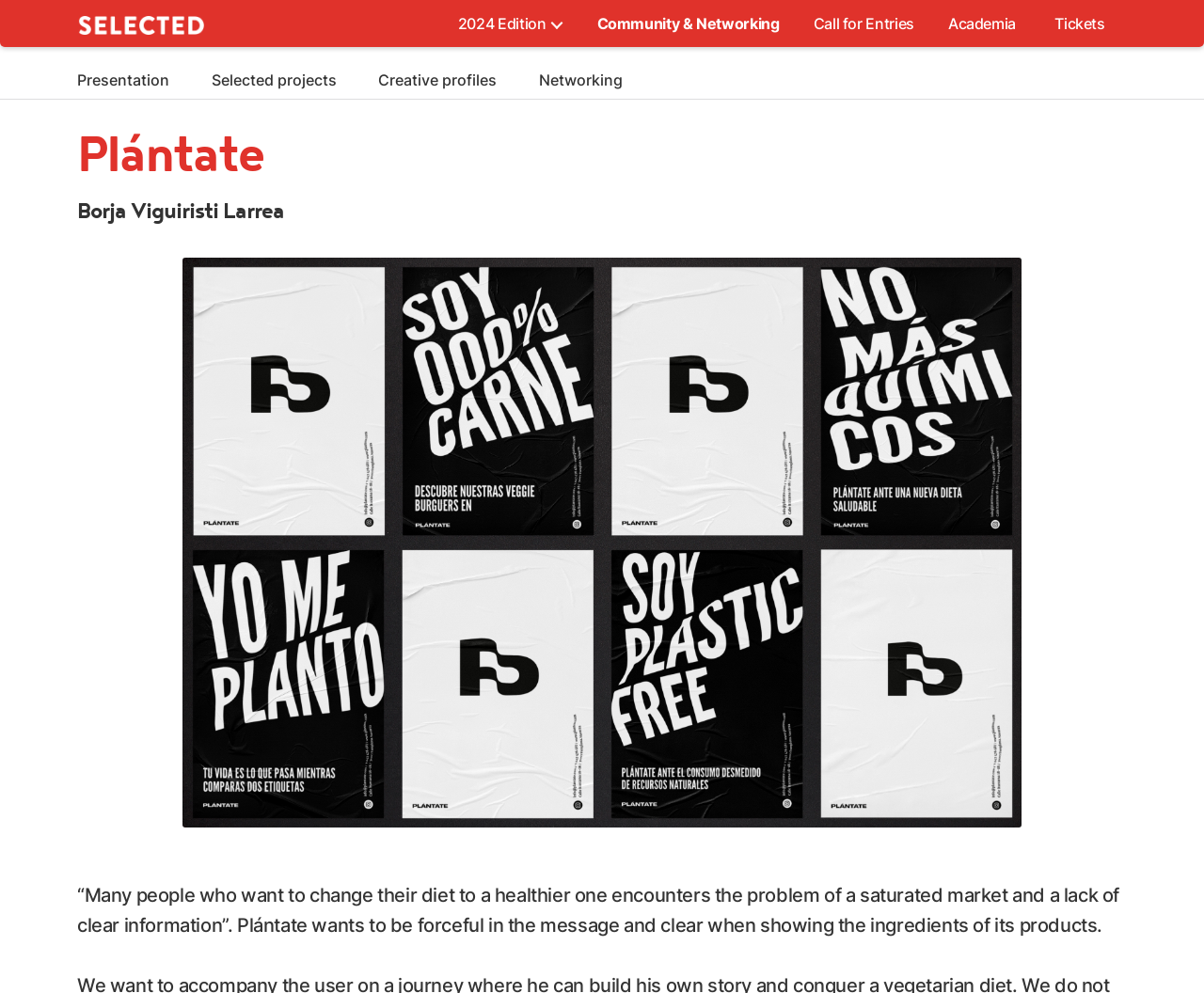Provide the bounding box coordinates of the area you need to click to execute the following instruction: "Click on the '2024 Edition' link".

[0.366, 0.0, 0.468, 0.045]